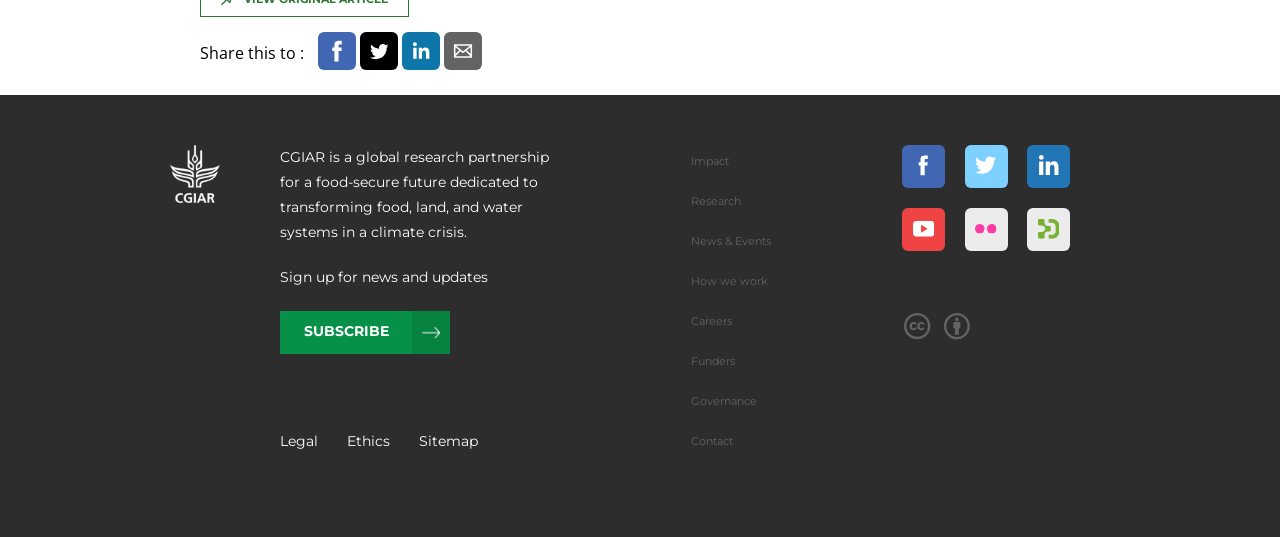Please mark the clickable region by giving the bounding box coordinates needed to complete this instruction: "Subscribe to news and updates".

[0.219, 0.578, 0.352, 0.658]